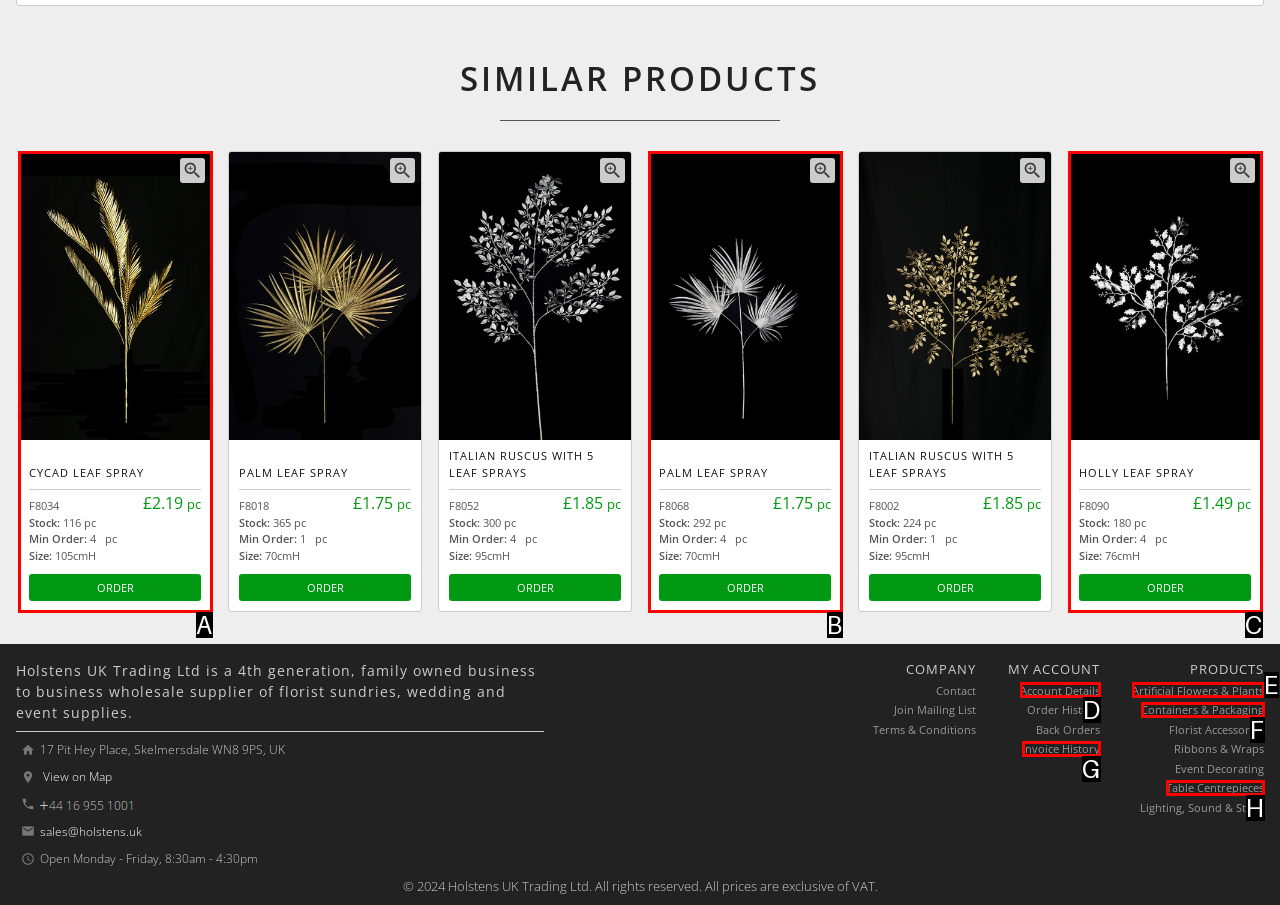Select the appropriate option that fits: Artificial Flowers & Plants
Reply with the letter of the correct choice.

E